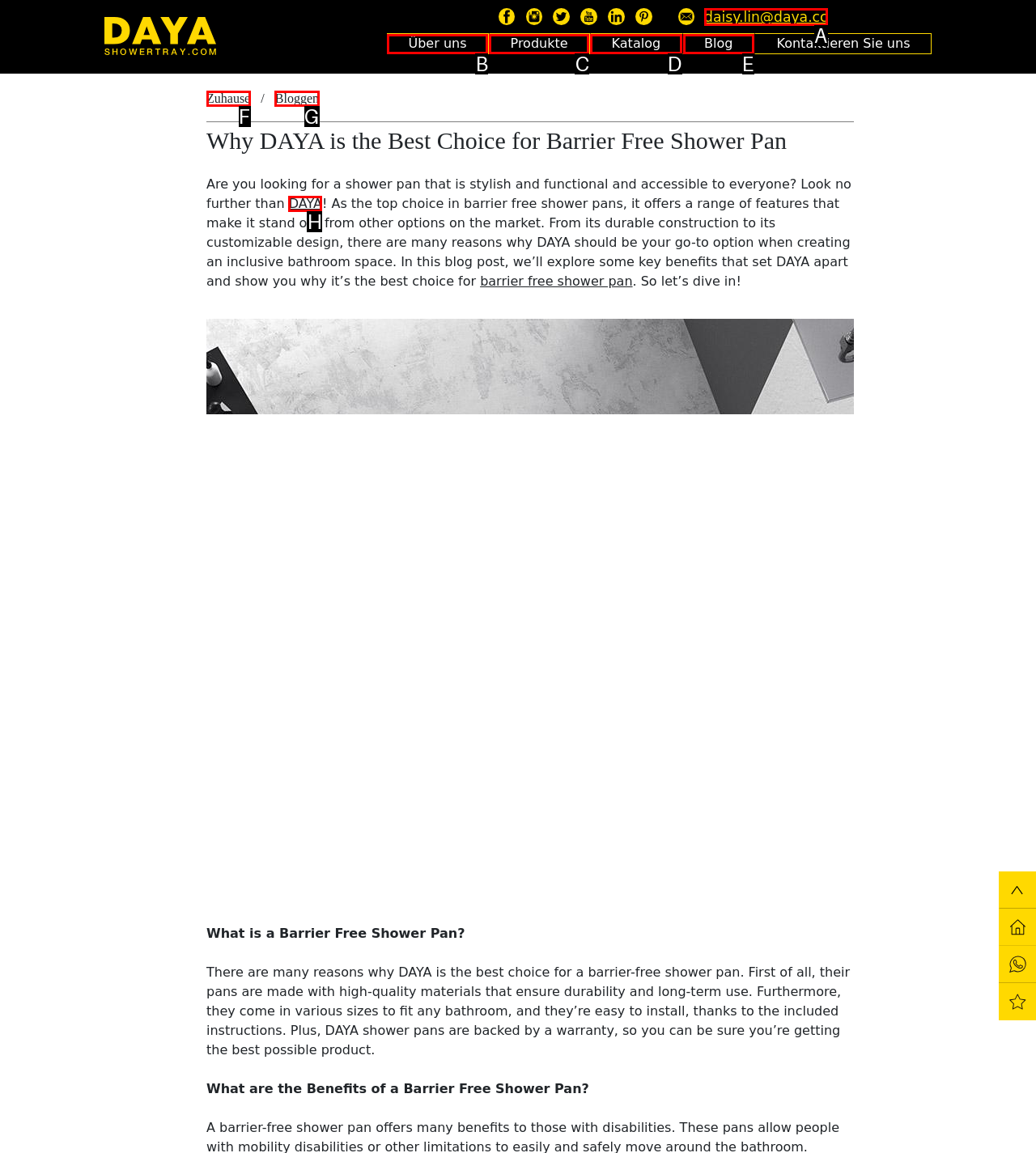With the provided description: Über uns, select the most suitable HTML element. Respond with the letter of the selected option.

B